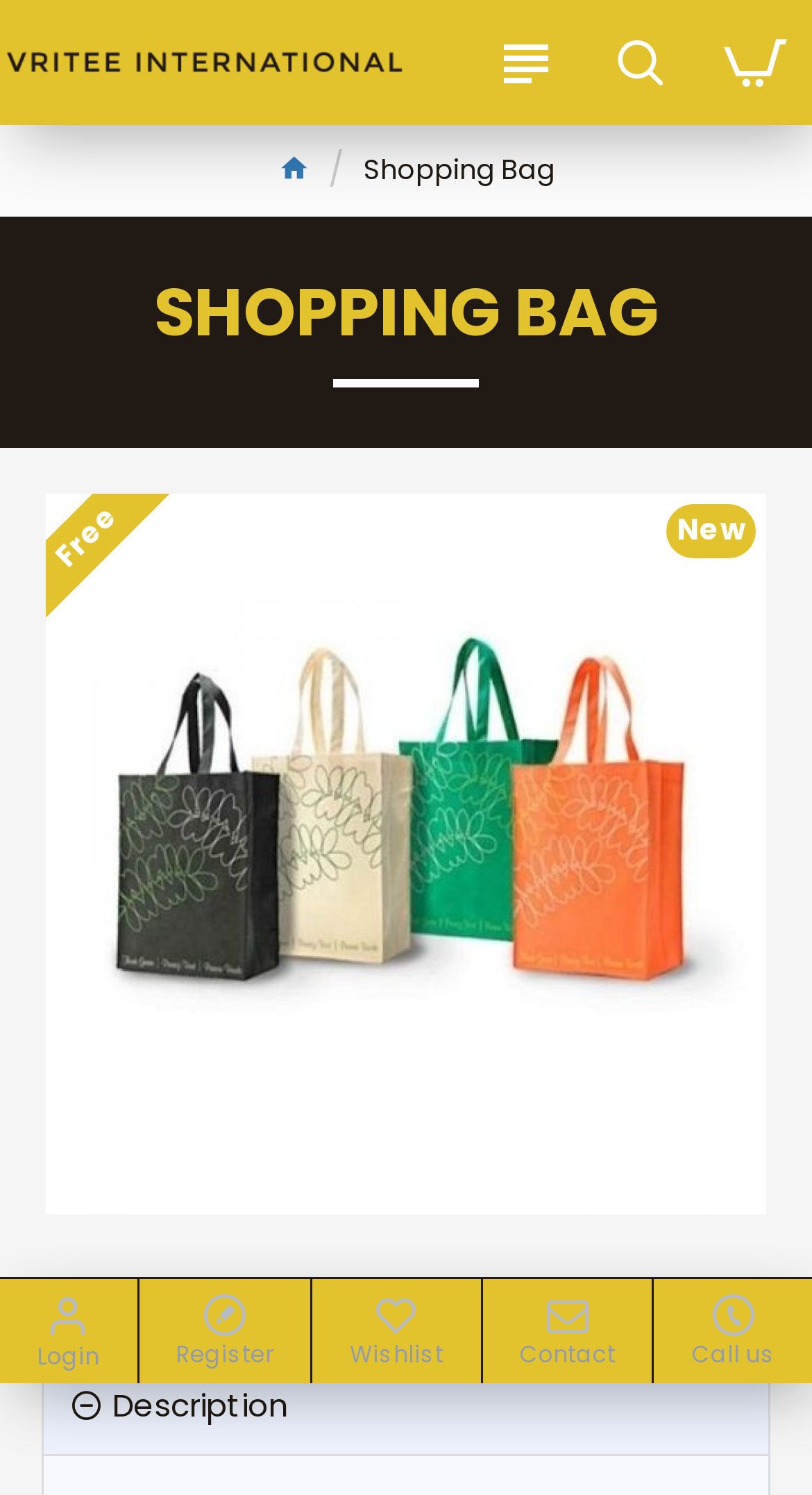Could you determine the bounding box coordinates of the clickable element to complete the instruction: "go to your store"? Provide the coordinates as four float numbers between 0 and 1, i.e., [left, top, right, bottom].

[0.0, 0.0, 0.5, 0.084]